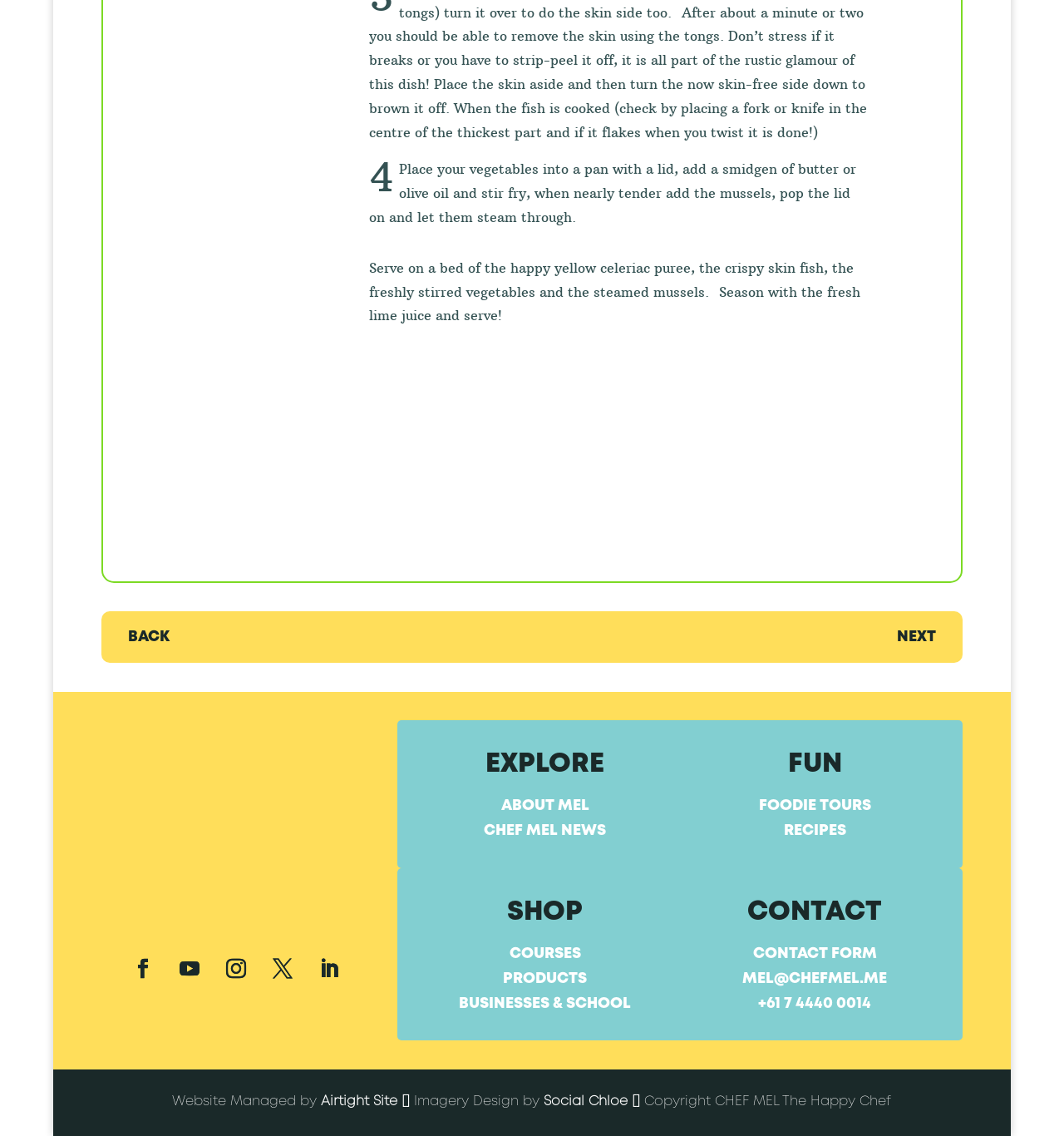What is the name of the chef?
Using the image, provide a concise answer in one word or a short phrase.

CHEF MEL